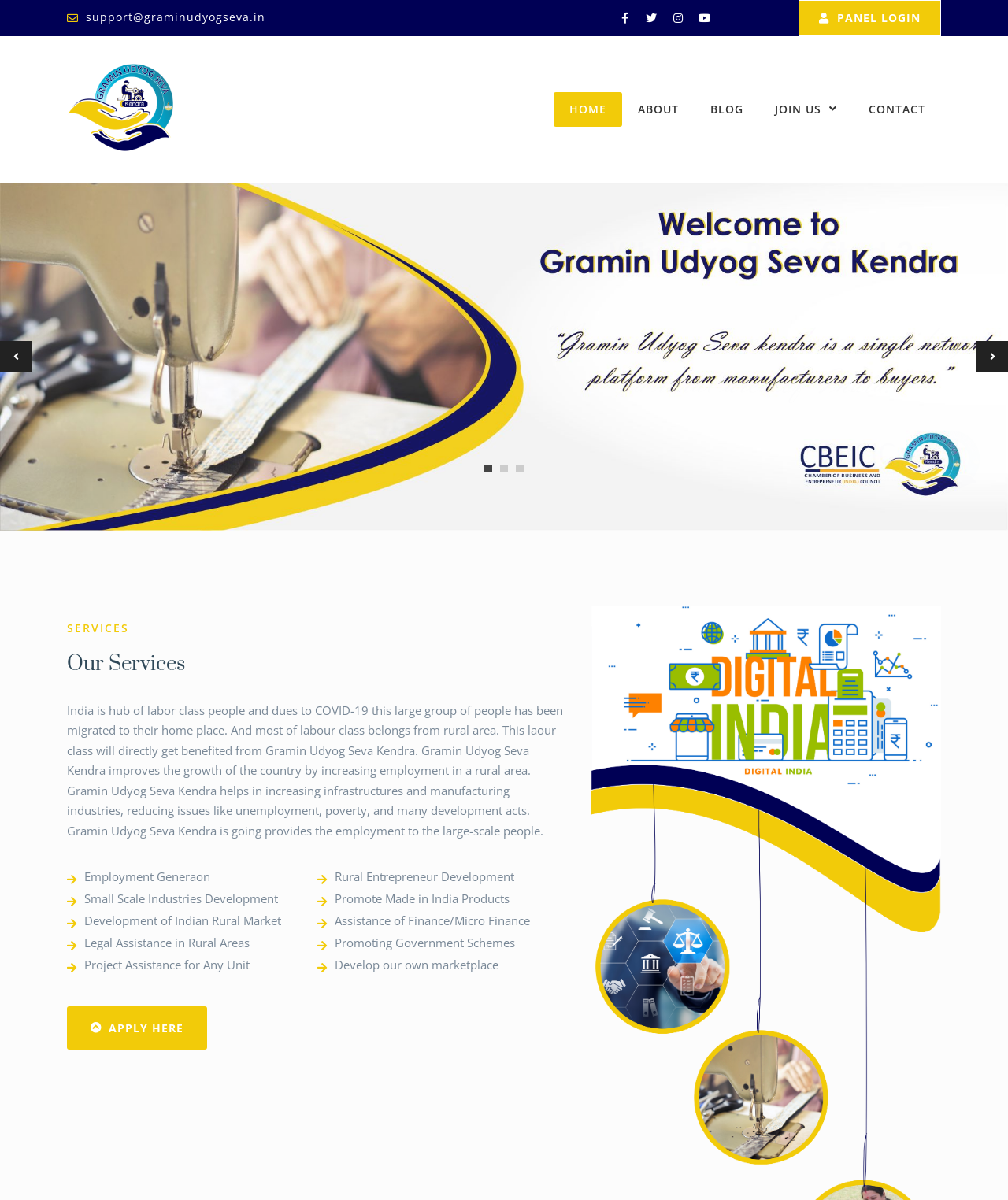Locate the bounding box of the UI element based on this description: "Panel Login". Provide four float numbers between 0 and 1 as [left, top, right, bottom].

[0.792, 0.0, 0.934, 0.03]